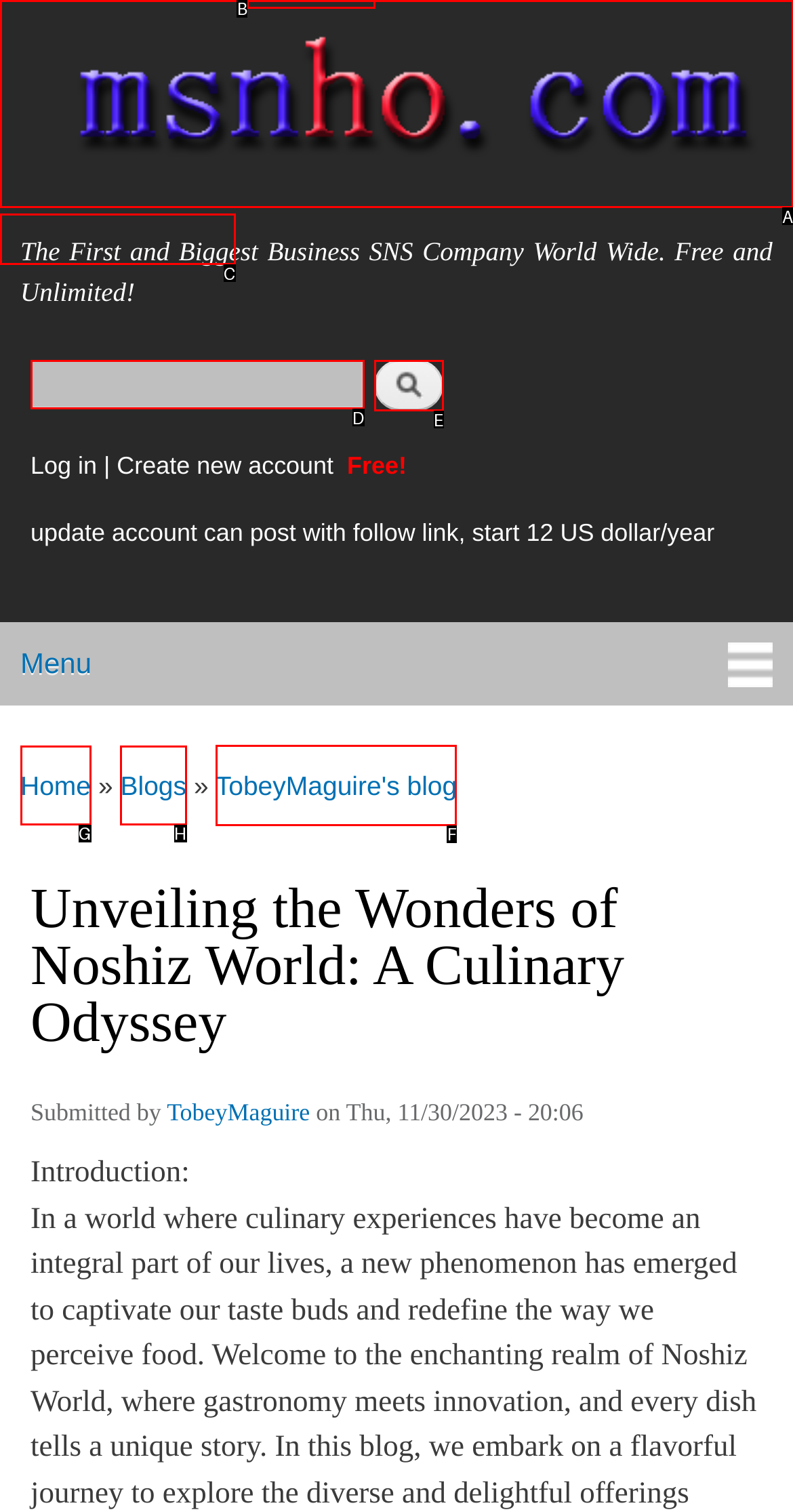Indicate which lettered UI element to click to fulfill the following task: Read TobeyMaguire's blog
Provide the letter of the correct option.

F